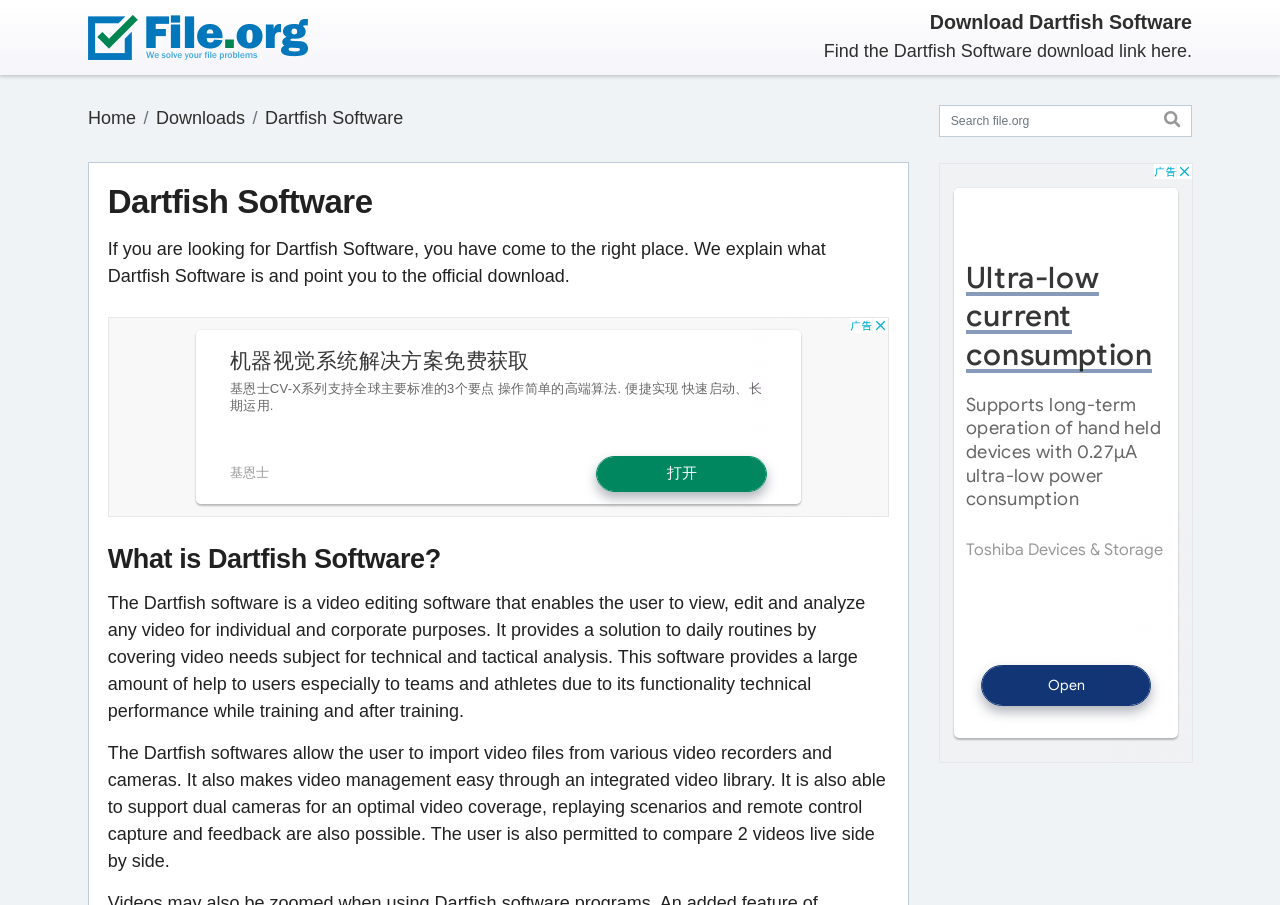From the webpage screenshot, predict the bounding box coordinates (top-left x, top-left y, bottom-right x, bottom-right y) for the UI element described here: Privacy Policy

None